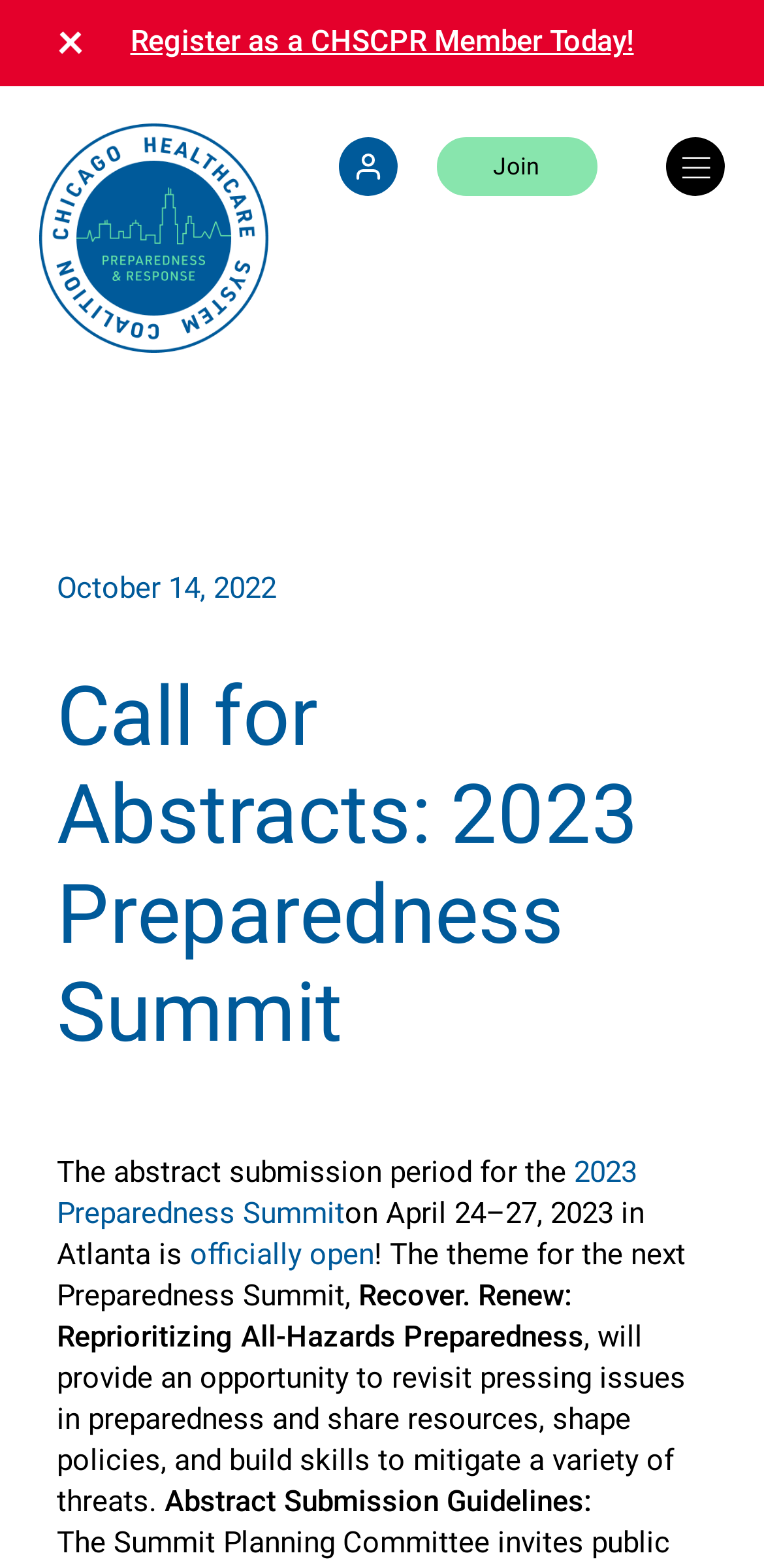What is the date of the 2023 Preparedness Summit?
Provide a well-explained and detailed answer to the question.

I found the date of the 2023 Preparedness Summit by looking at the text content of the webpage, specifically the section that mentions the summit dates. The date is mentioned as April 24–27, 2023.